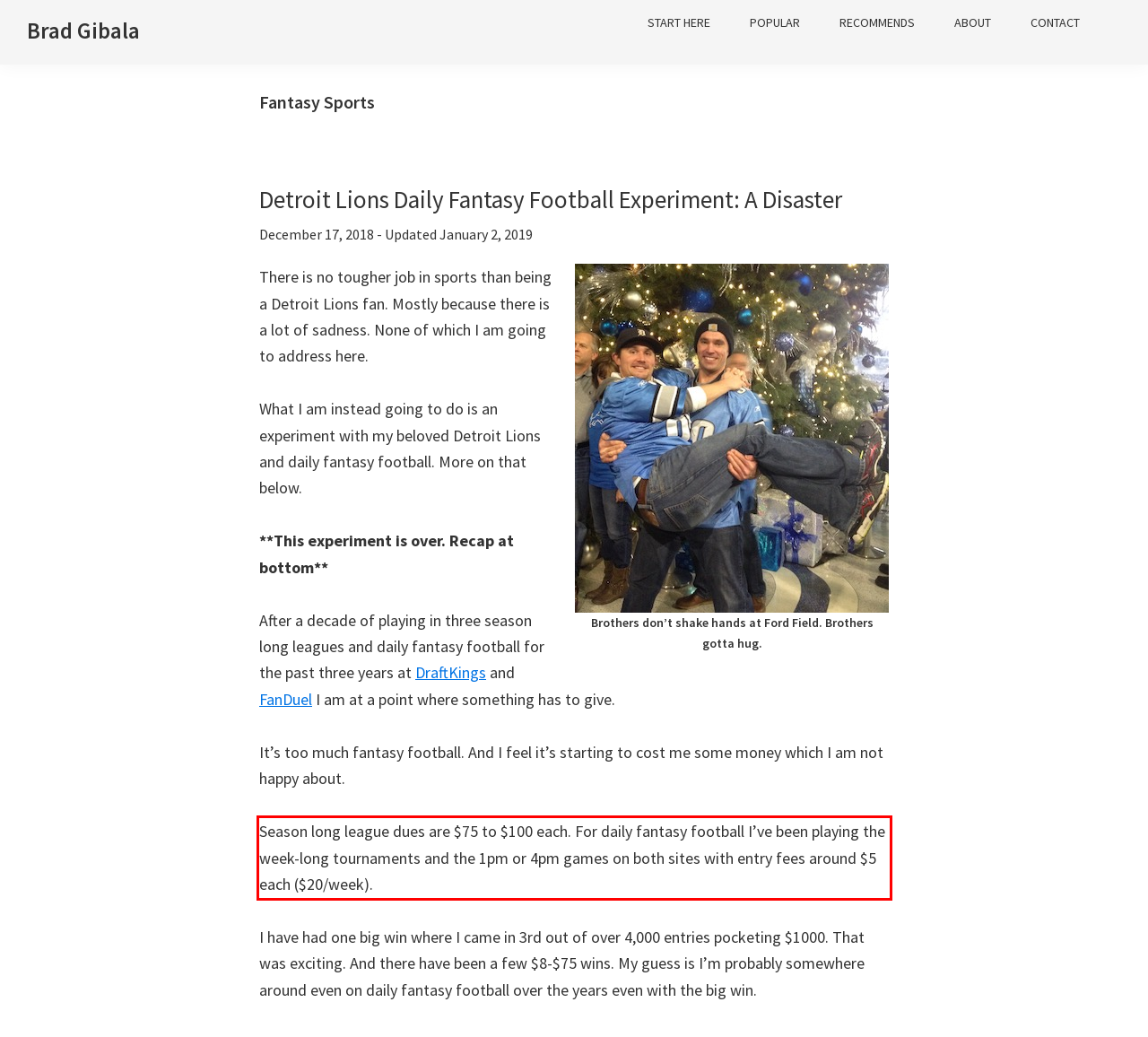Review the screenshot of the webpage and recognize the text inside the red rectangle bounding box. Provide the extracted text content.

Season long league dues are $75 to $100 each. For daily fantasy football I’ve been playing the week-long tournaments and the 1pm or 4pm games on both sites with entry fees around $5 each ($20/week).